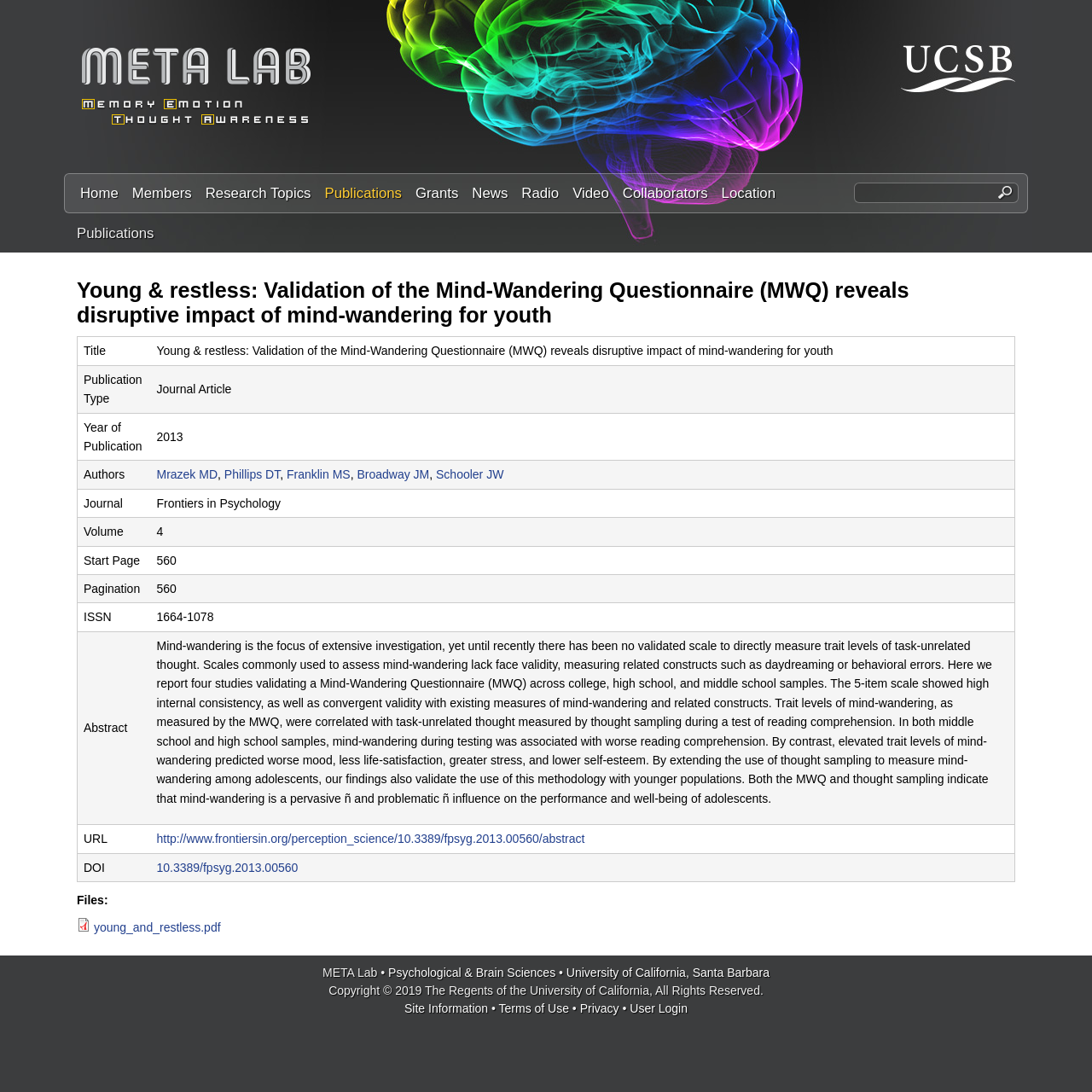How many authors are listed for the publication?
Based on the visual, give a brief answer using one word or a short phrase.

5